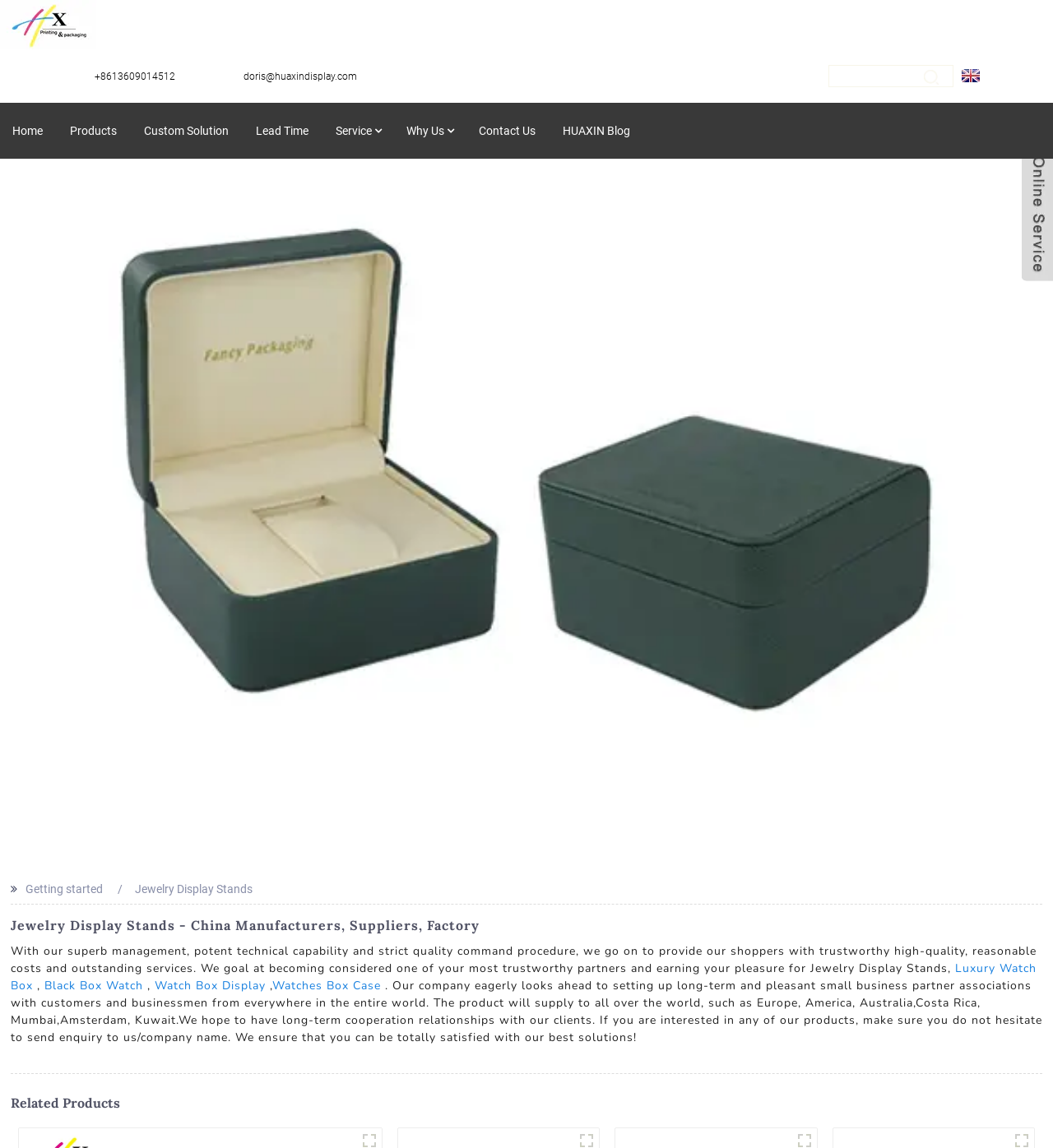Show me the bounding box coordinates of the clickable region to achieve the task as per the instruction: "Contact Us".

[0.455, 0.091, 0.509, 0.137]